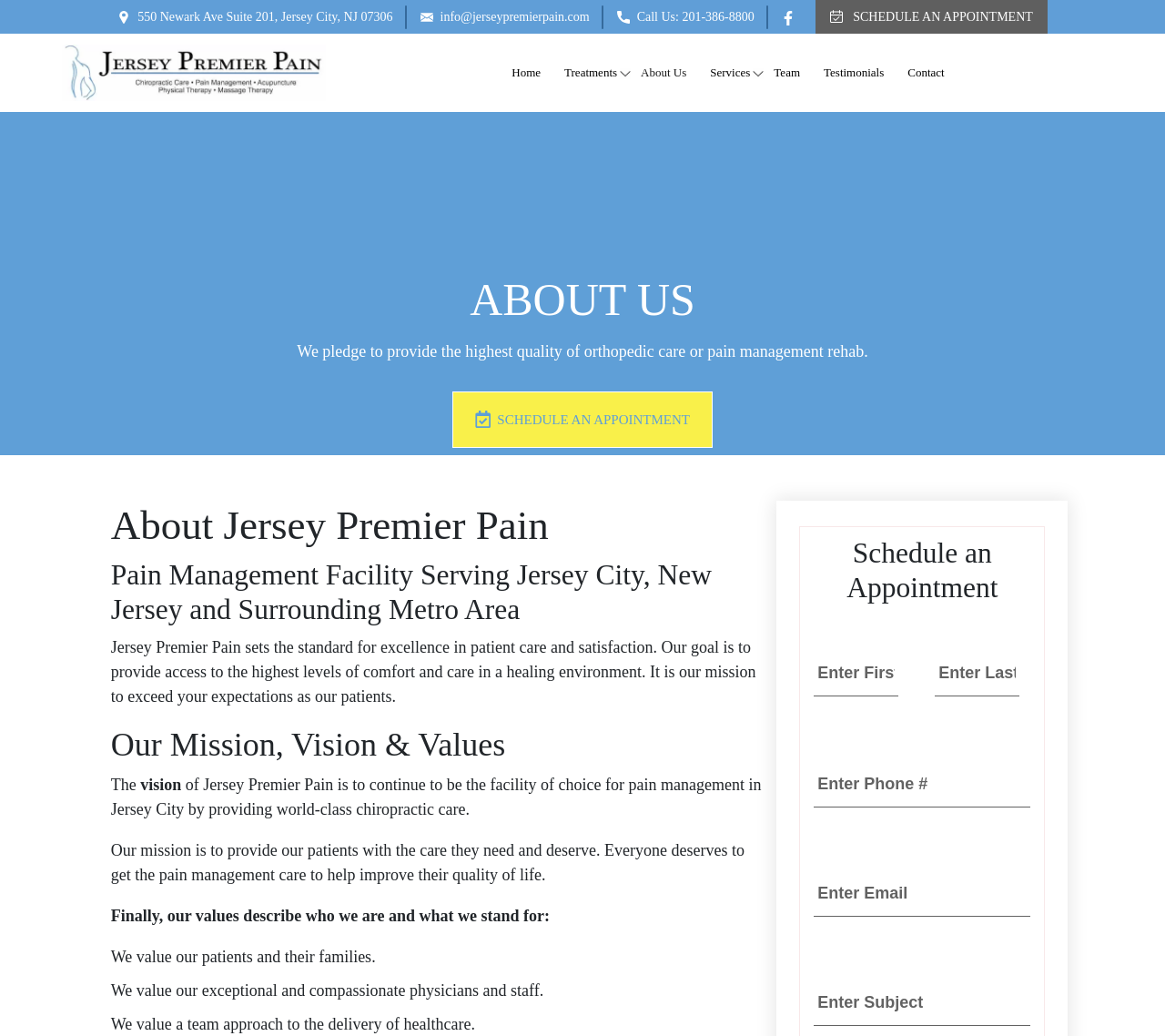Please locate the bounding box coordinates of the region I need to click to follow this instruction: "Click the 'Facebook' link".

[0.671, 0.007, 0.688, 0.025]